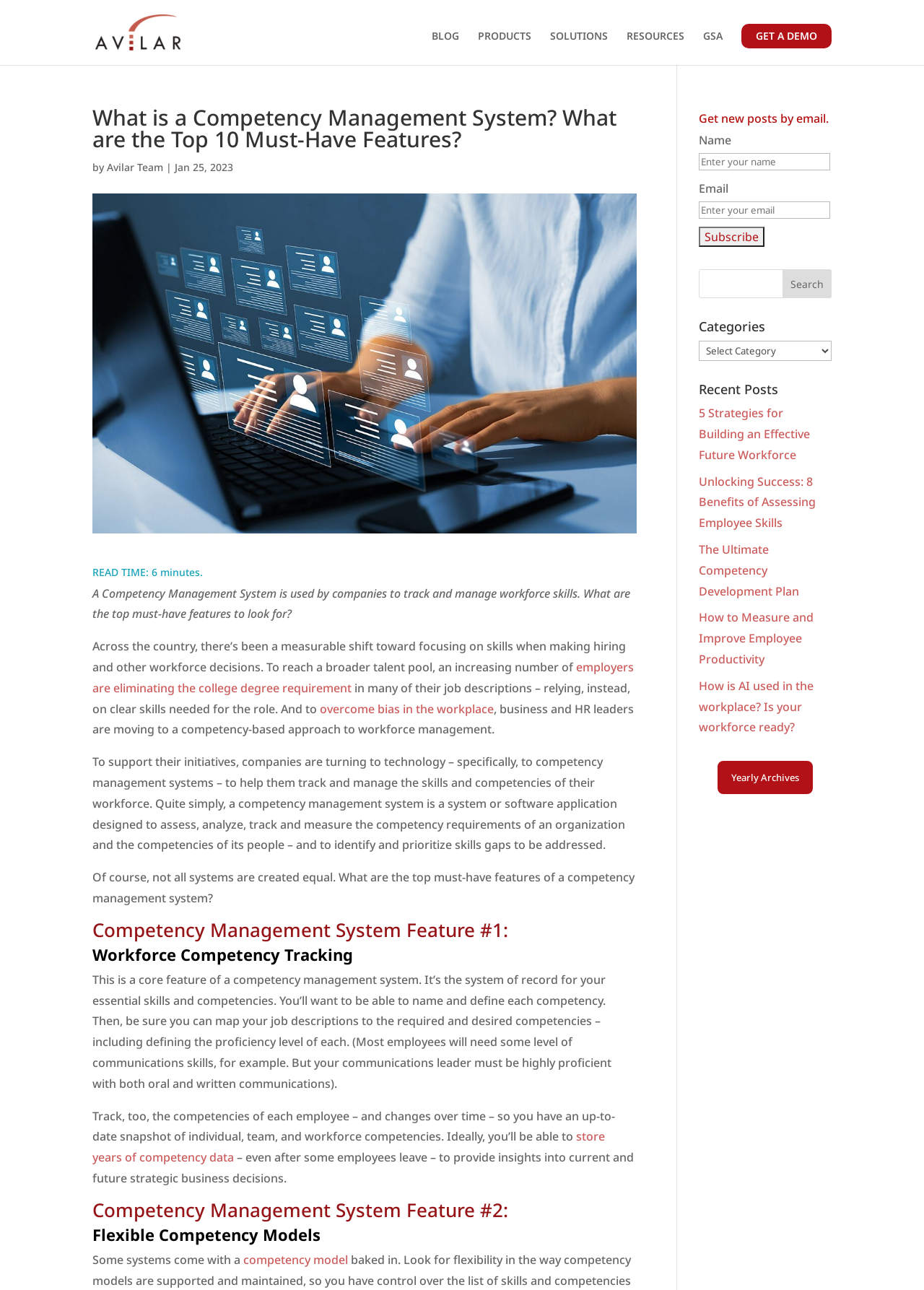Please look at the image and answer the question with a detailed explanation: What can be stored in a competency management system?

According to the webpage, a competency management system can store years of competency data, even after some employees leave, to provide insights into current and future strategic business decisions.